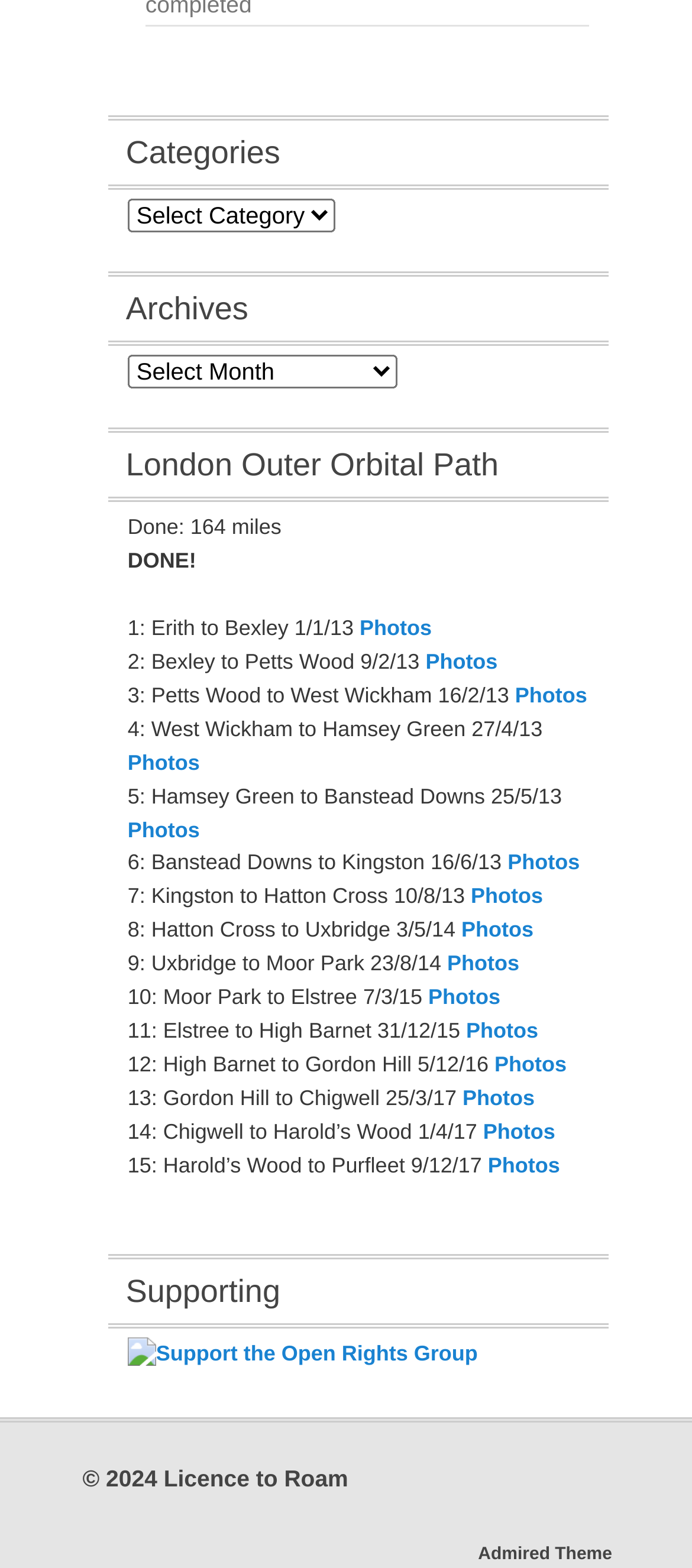Find the bounding box coordinates of the UI element according to this description: "Krakhmalova, T.".

None